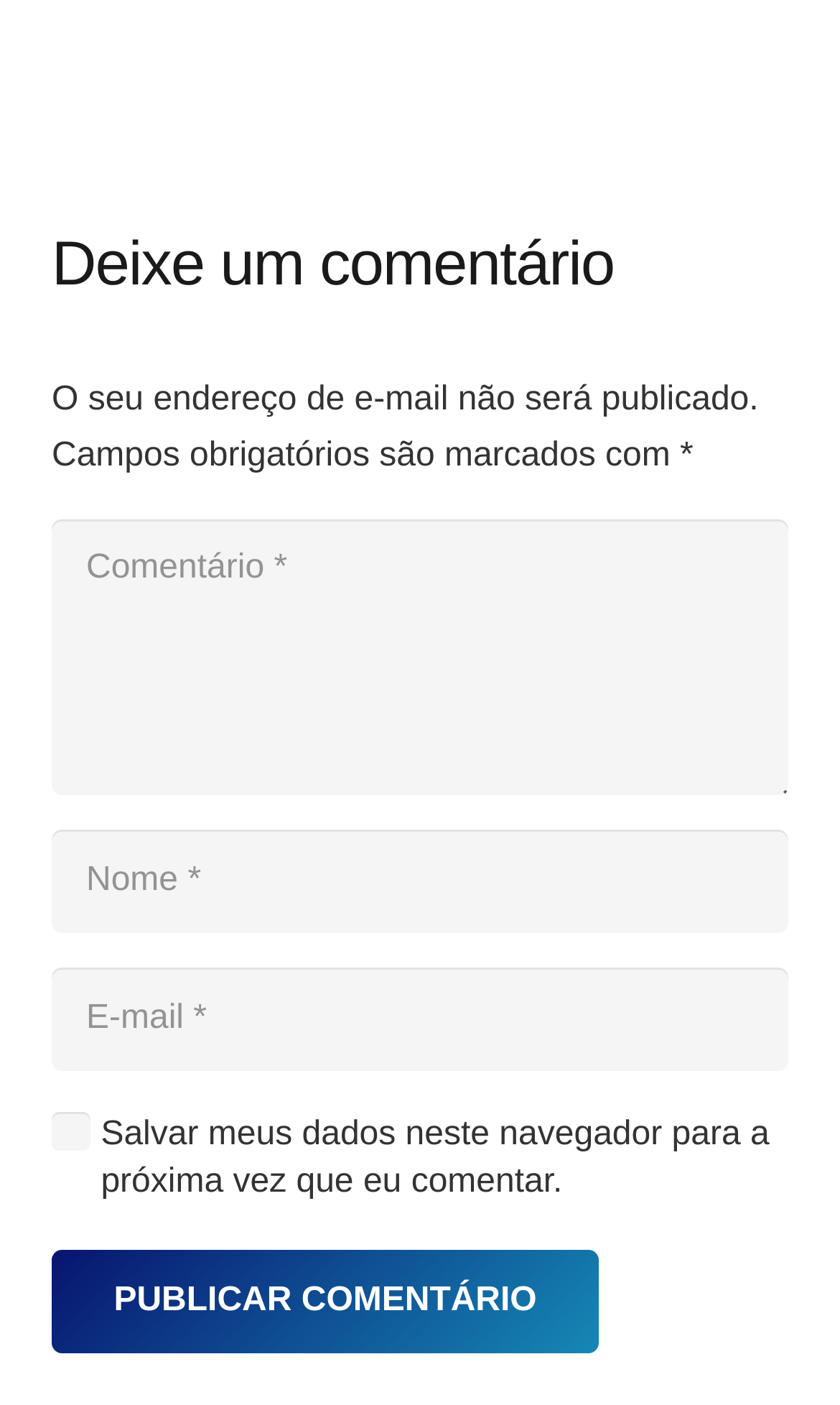What will happen if I check the checkbox?
Based on the image, give a concise answer in the form of a single word or short phrase.

Save my data